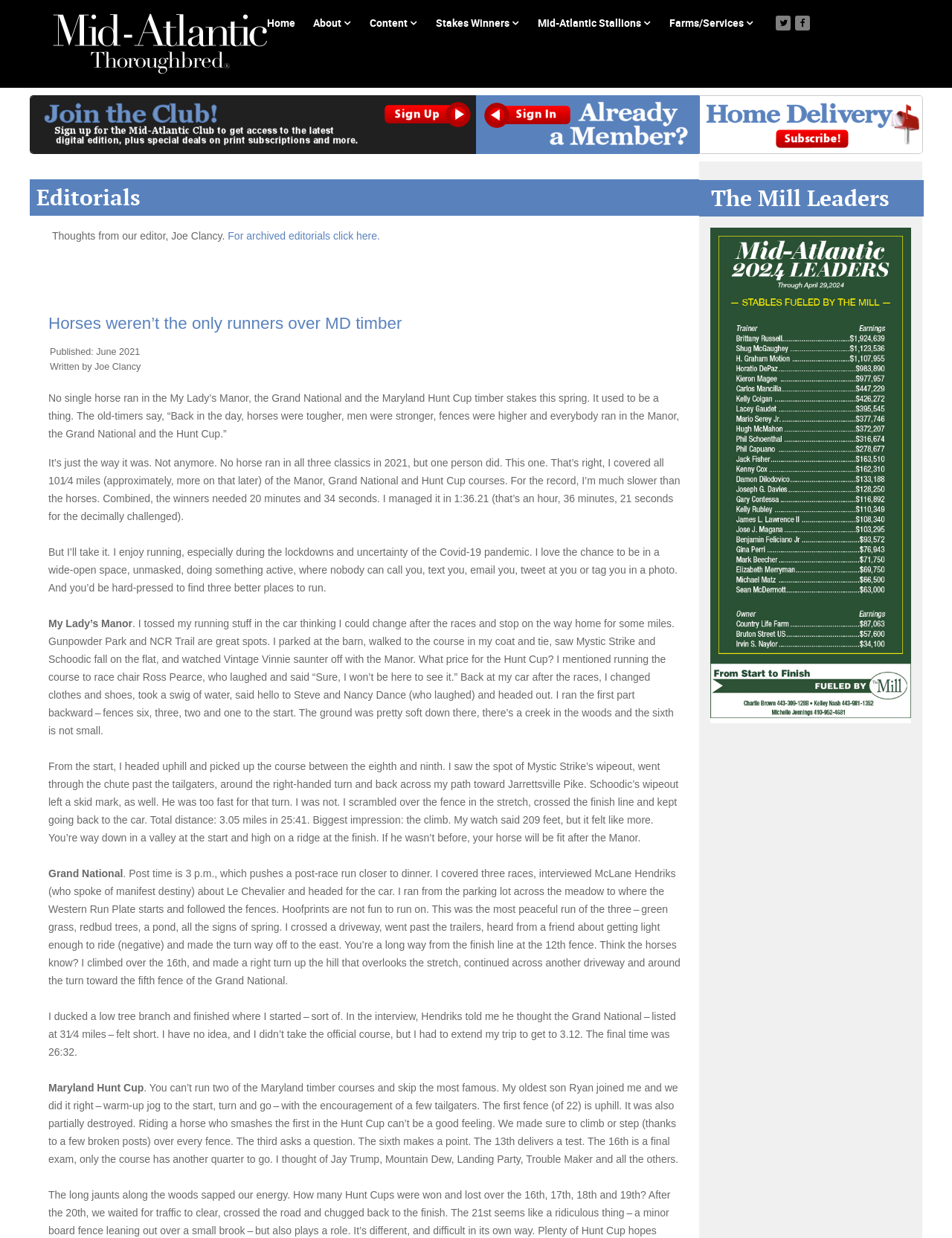Specify the bounding box coordinates of the element's region that should be clicked to achieve the following instruction: "Click the 'jointheclub' button". The bounding box coordinates consist of four float numbers between 0 and 1, in the format [left, top, right, bottom].

[0.031, 0.095, 0.501, 0.105]